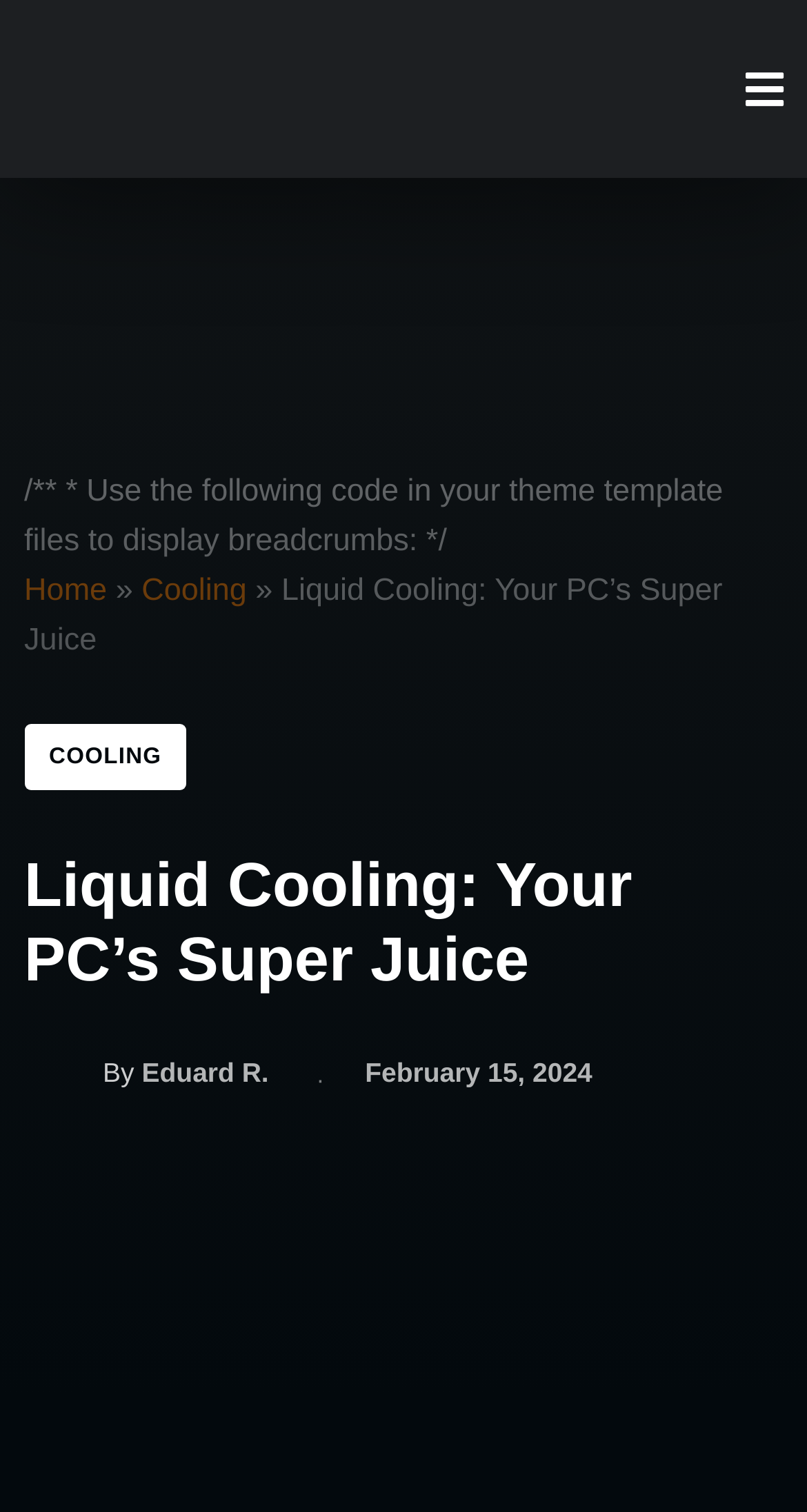What is the name of the website?
Please provide a single word or phrase in response based on the screenshot.

Tech-Yea